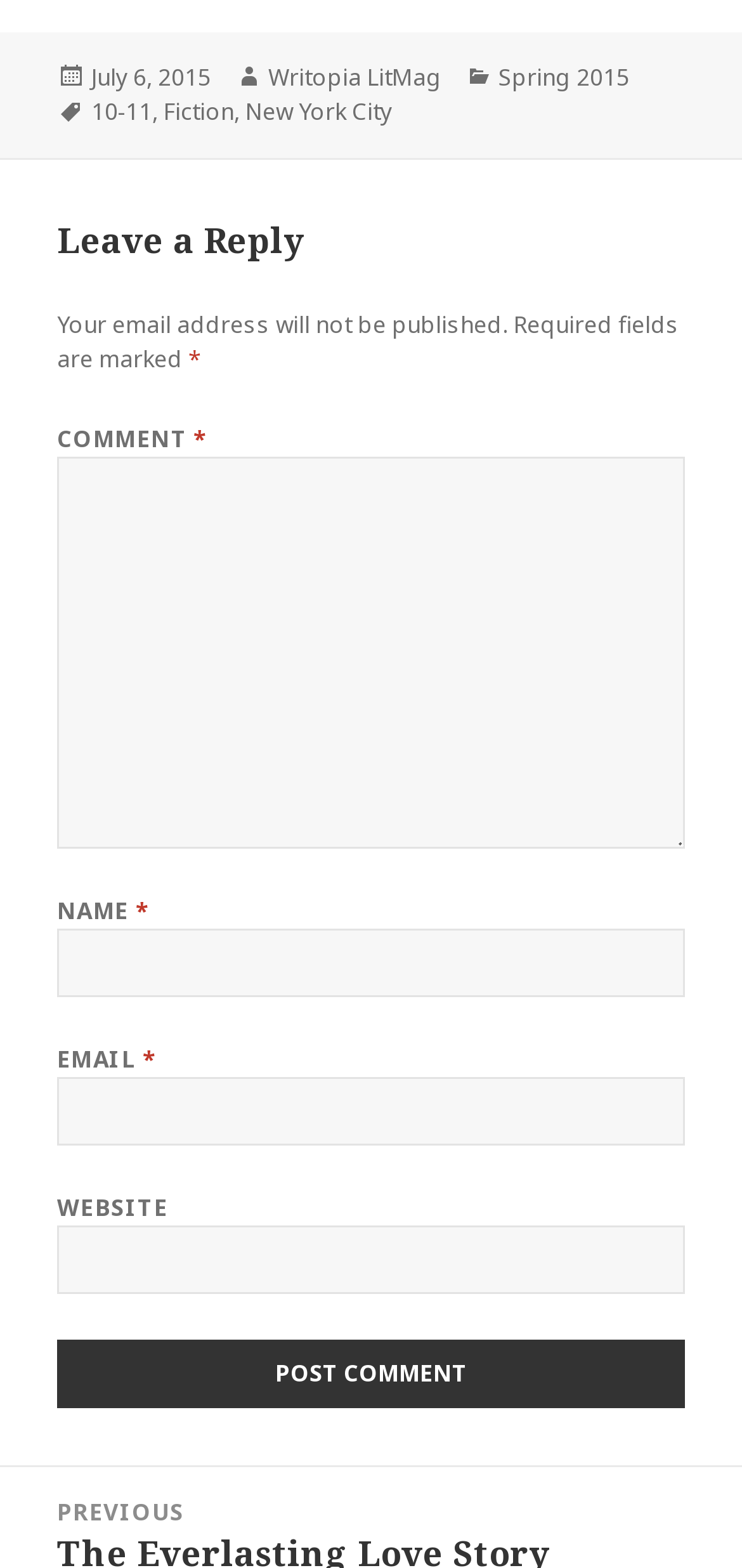Determine the bounding box coordinates for the HTML element described here: "Writopia LitMag".

[0.361, 0.039, 0.595, 0.061]